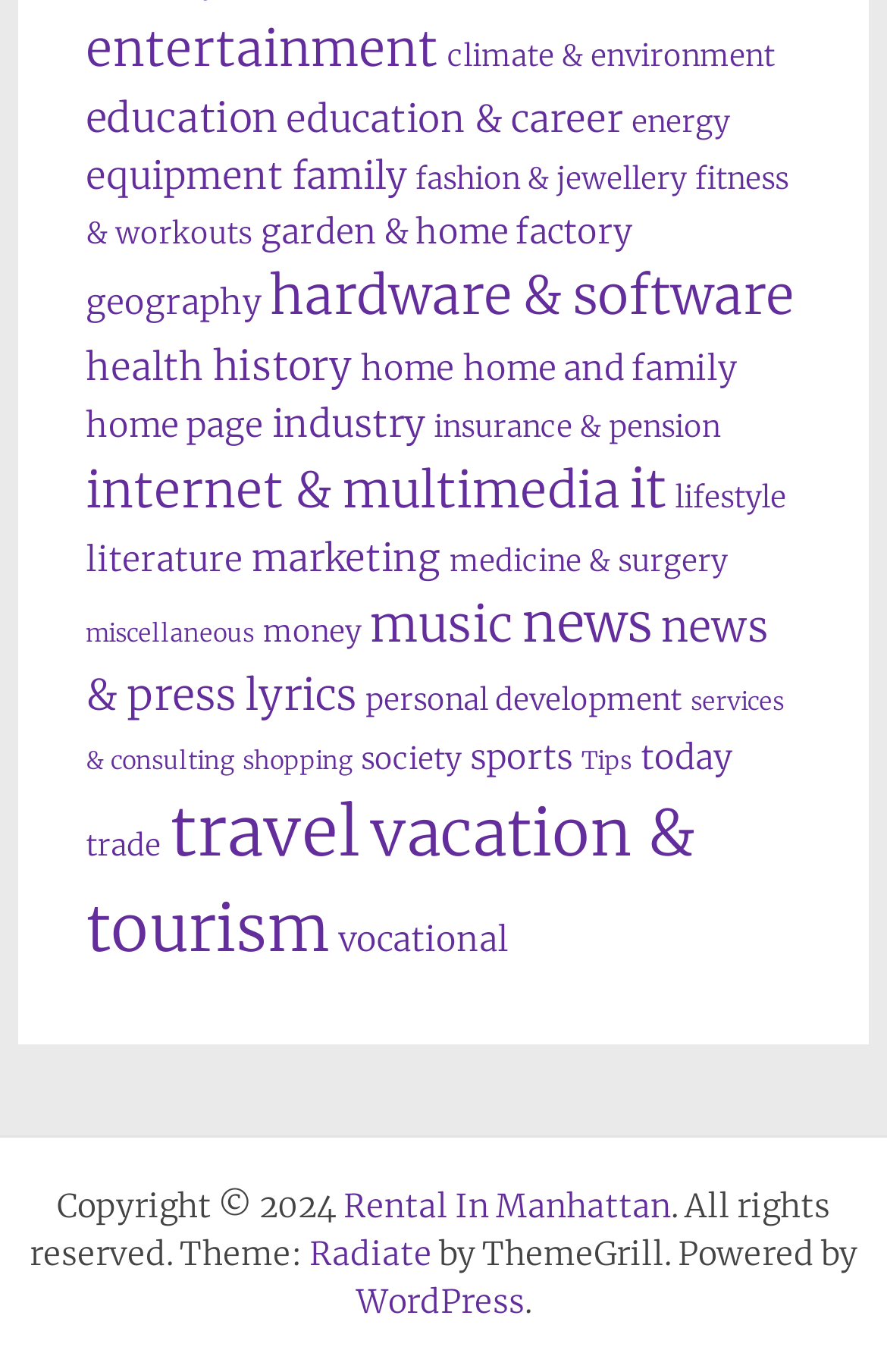Provide the bounding box coordinates of the HTML element this sentence describes: "news & press lyrics". The bounding box coordinates consist of four float numbers between 0 and 1, i.e., [left, top, right, bottom].

[0.097, 0.438, 0.866, 0.525]